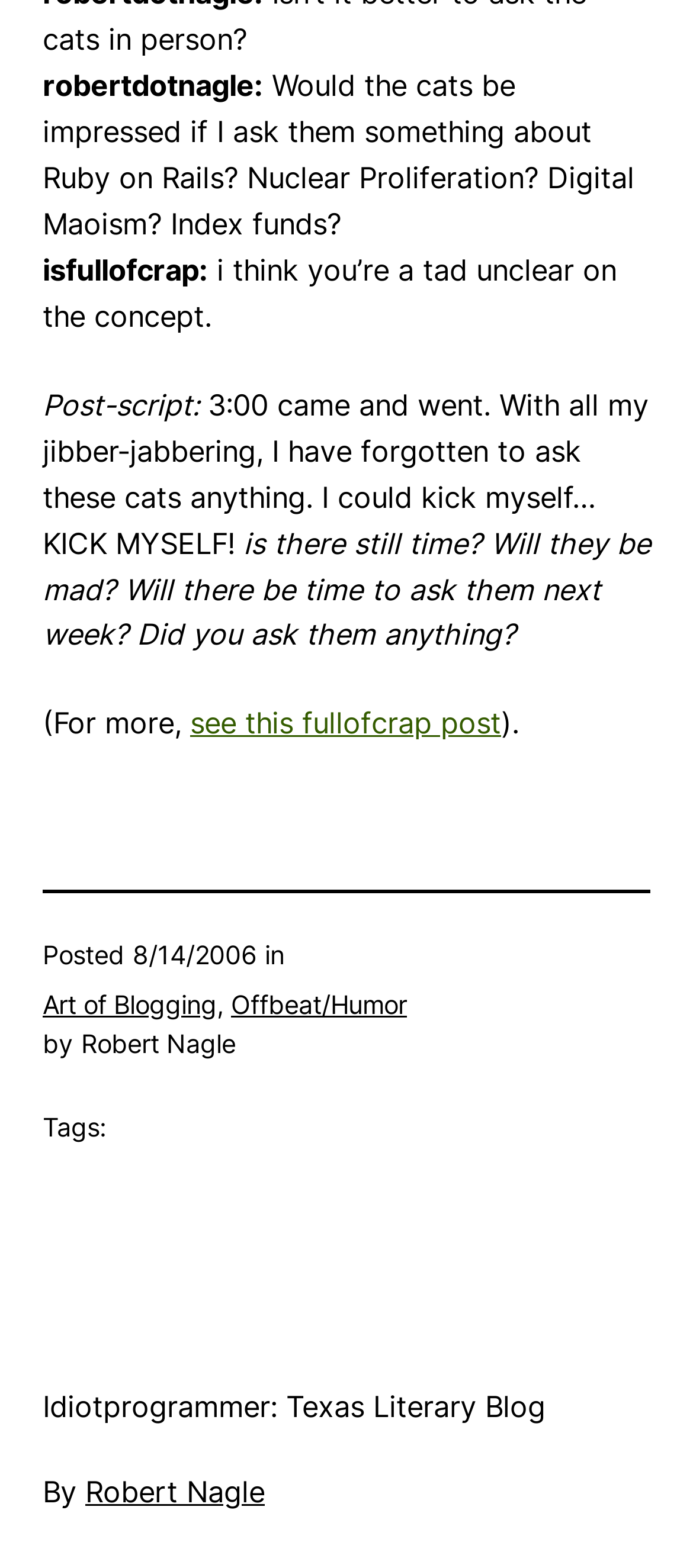What is the category of the post?
Provide a concise answer using a single word or phrase based on the image.

Offbeat/Humor